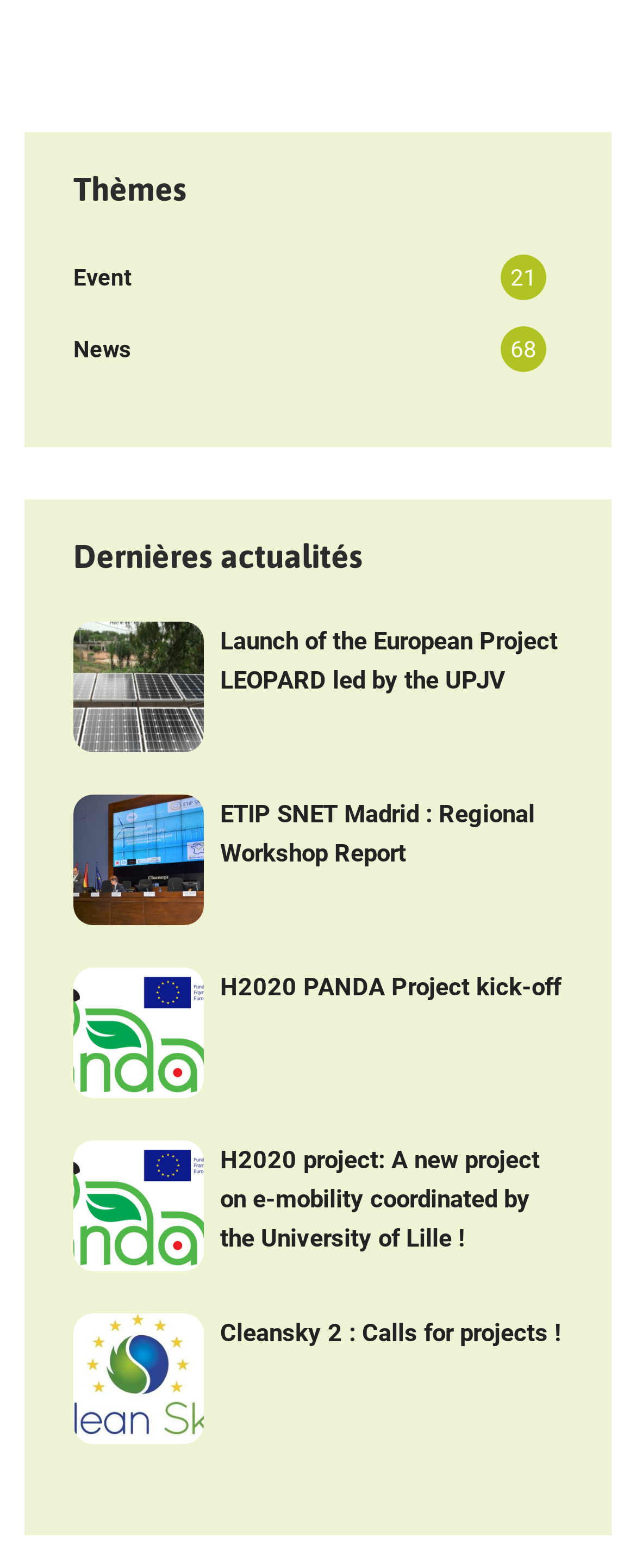Provide the bounding box for the UI element matching this description: "6 day driving driving course.".

None